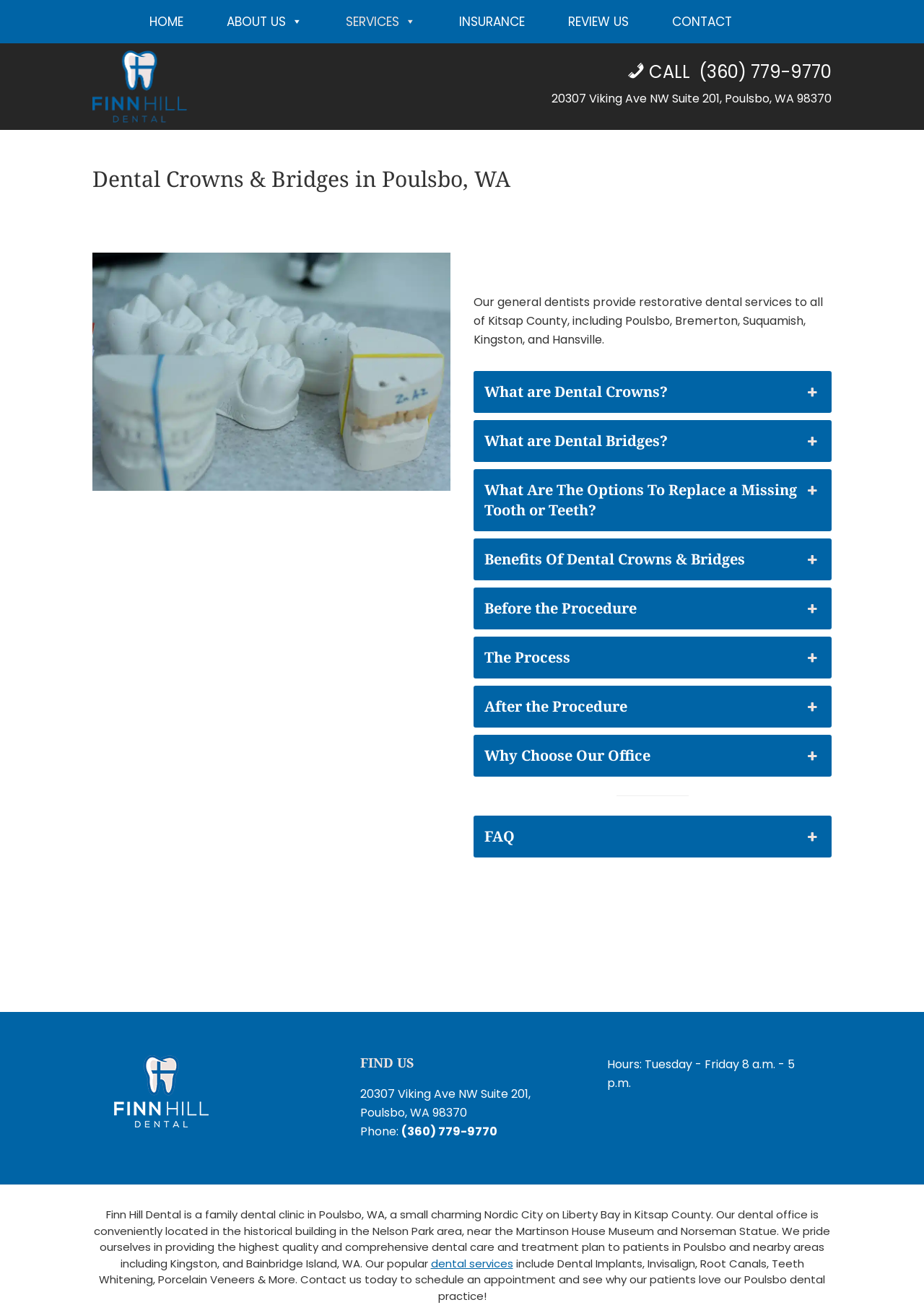Point out the bounding box coordinates of the section to click in order to follow this instruction: "Call the phone number".

[0.756, 0.046, 0.9, 0.064]